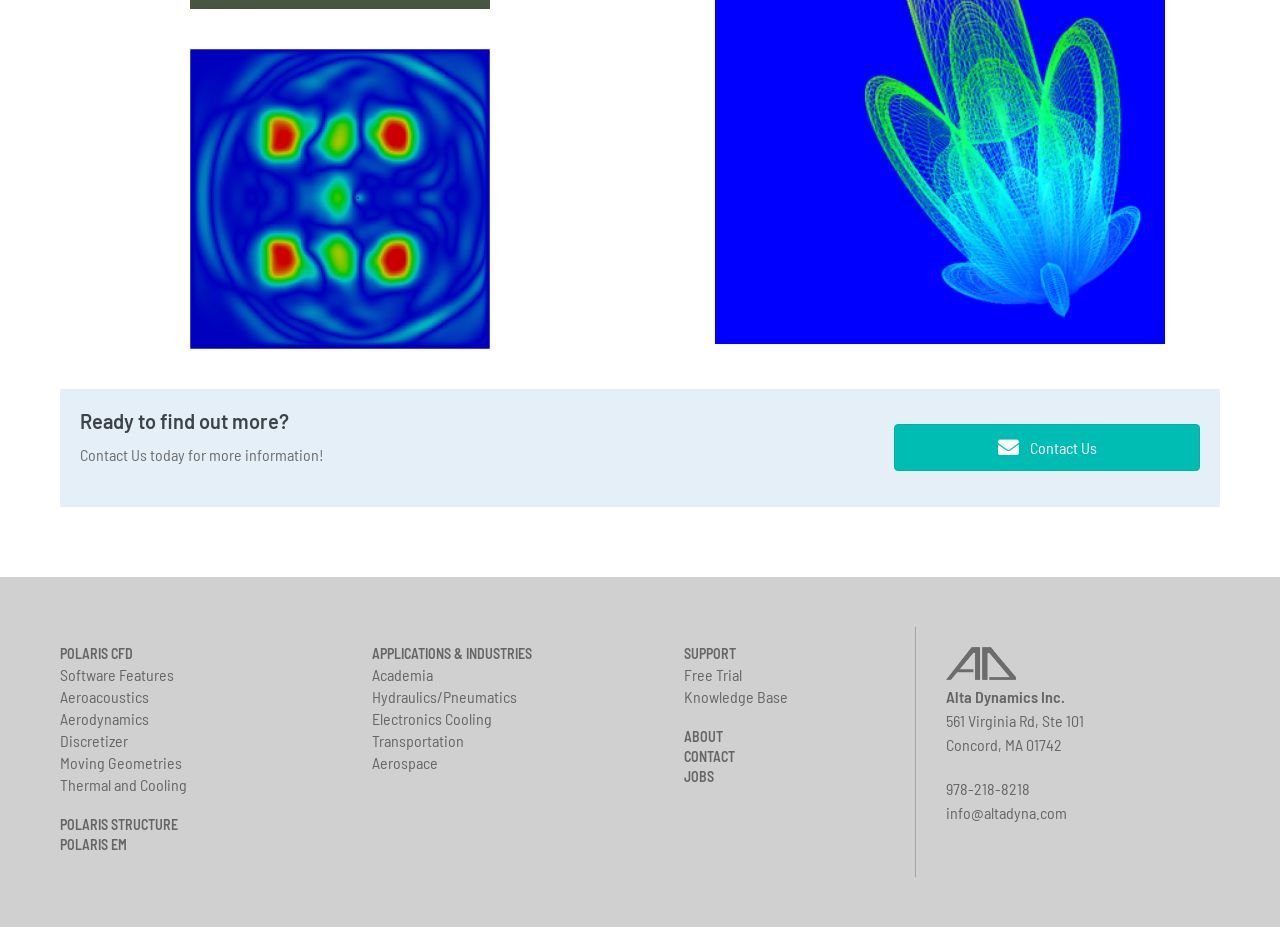Given the webpage screenshot, identify the bounding box of the UI element that matches this description: "Support".

[0.534, 0.698, 0.699, 0.718]